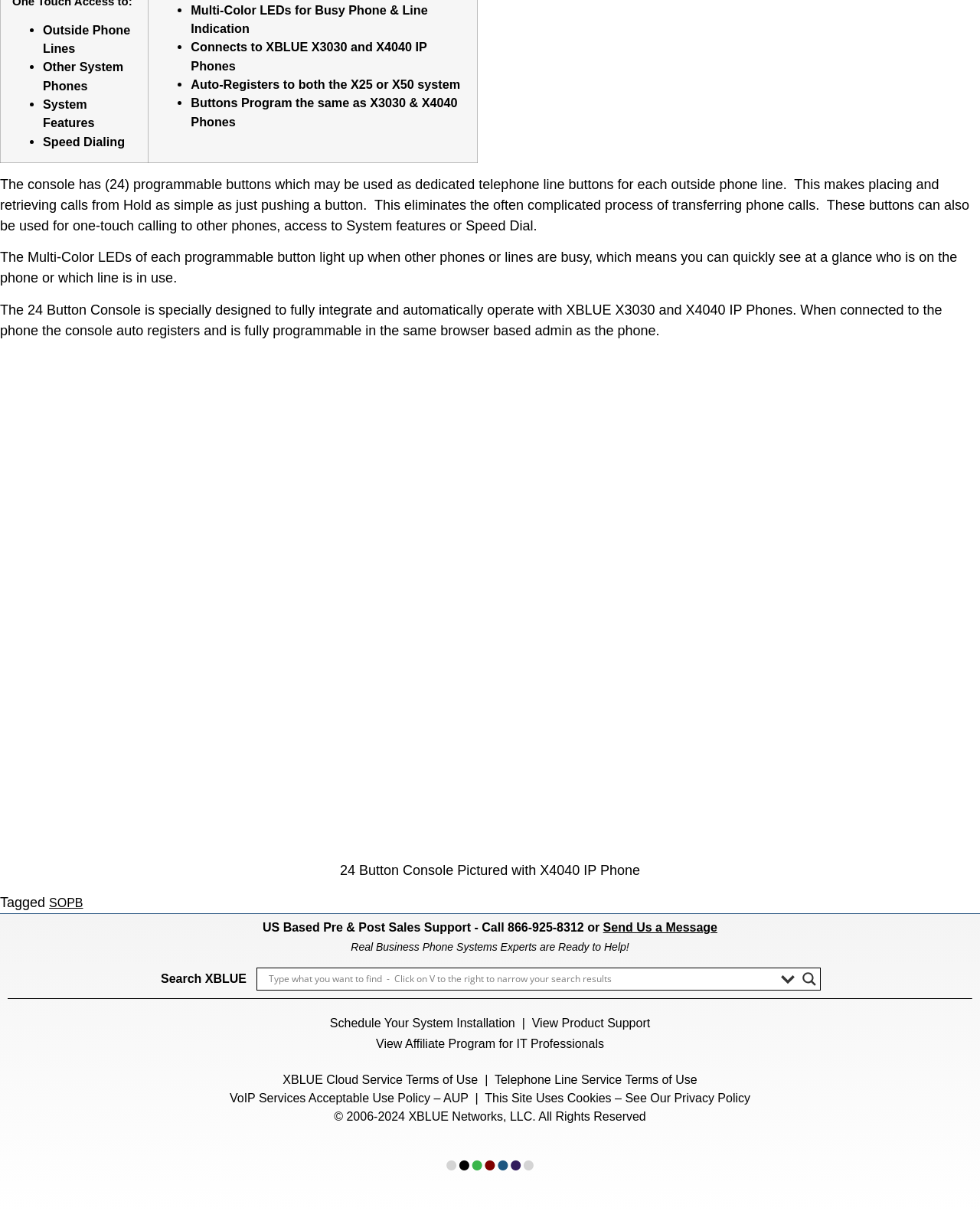Kindly determine the bounding box coordinates of the area that needs to be clicked to fulfill this instruction: "Search XBLUE".

[0.164, 0.803, 0.252, 0.813]